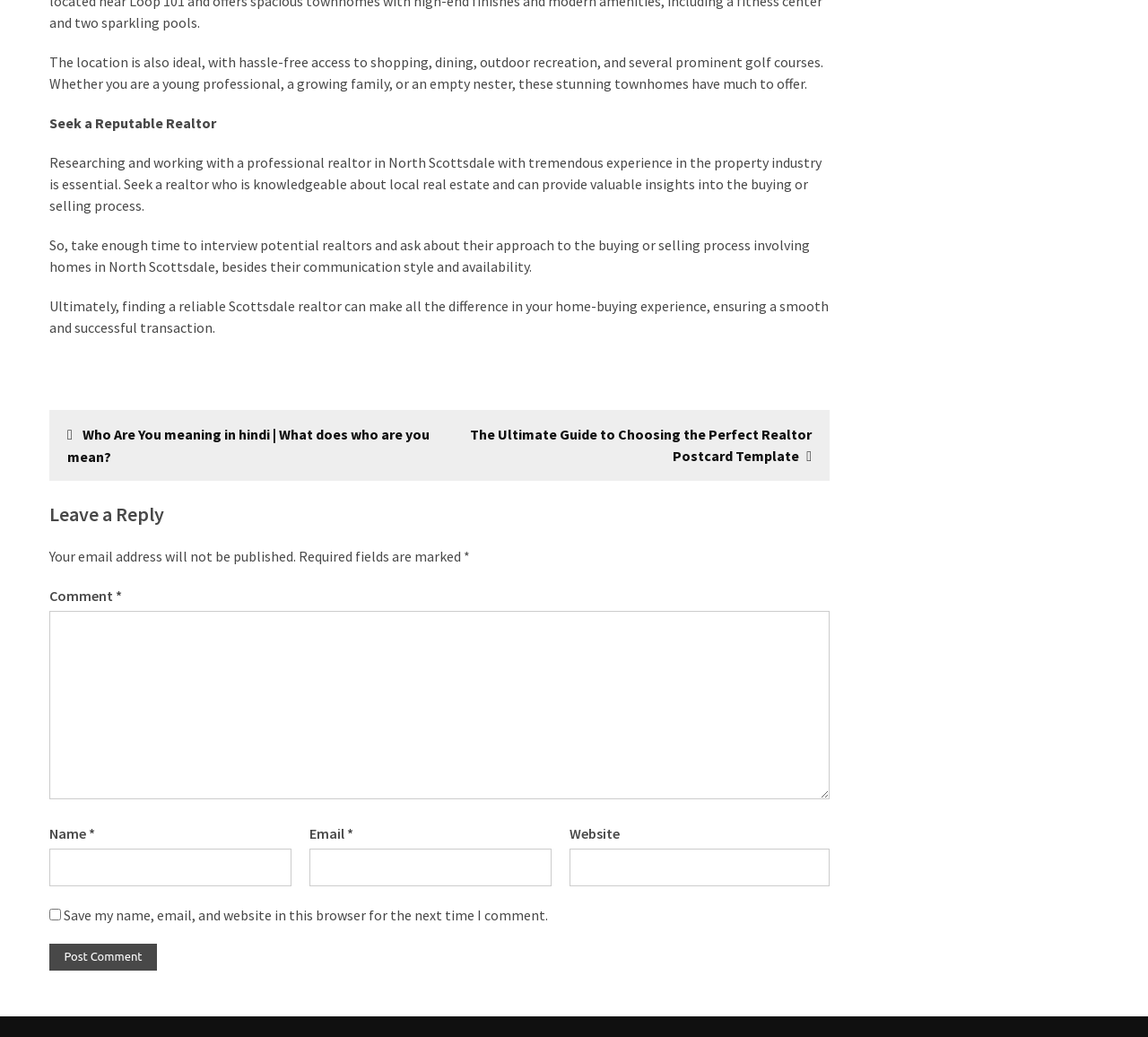What is the purpose of seeking a realtor?
Answer briefly with a single word or phrase based on the image.

Smooth and successful transaction